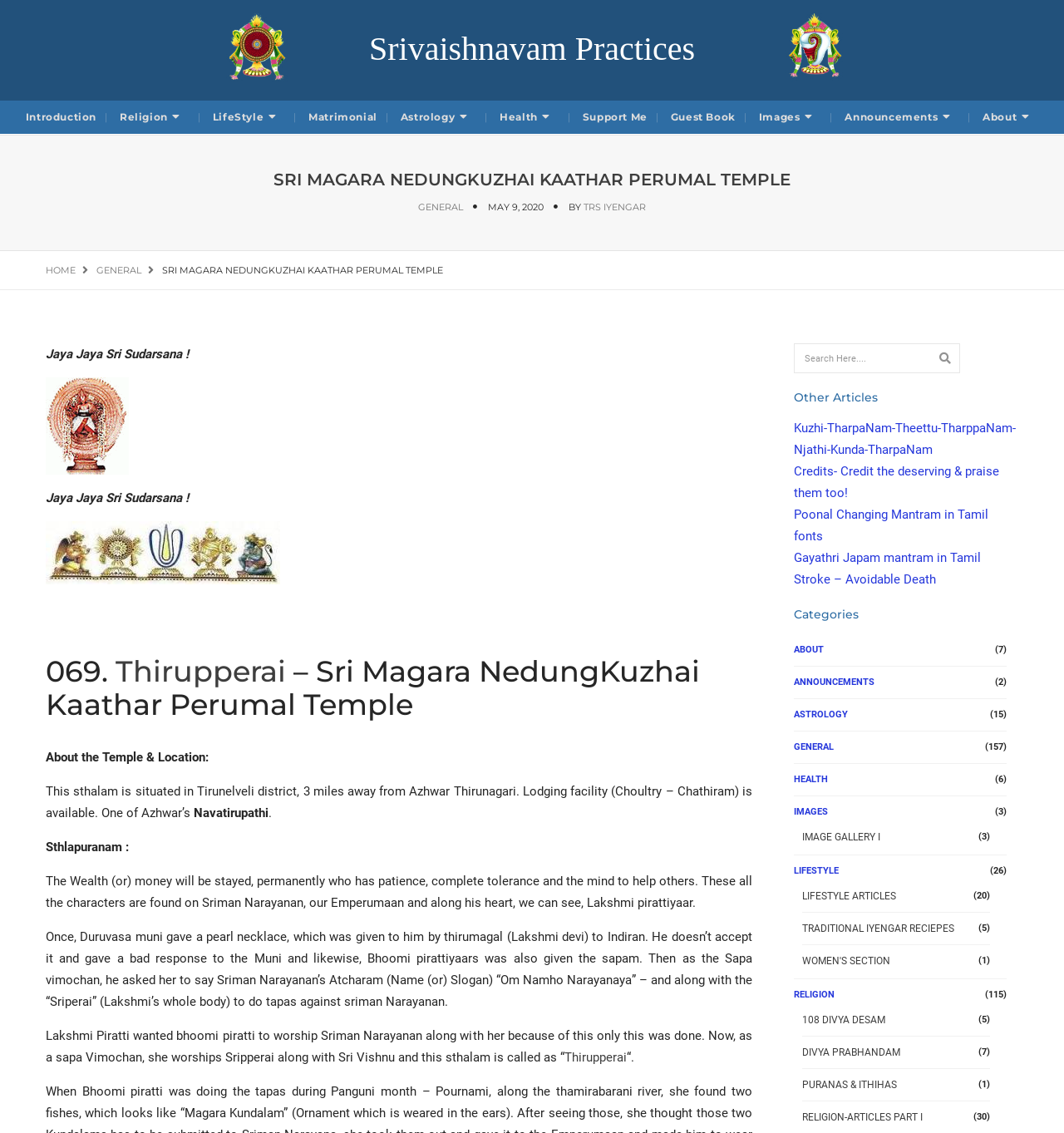Locate the bounding box of the UI element with the following description: "Contacto".

None